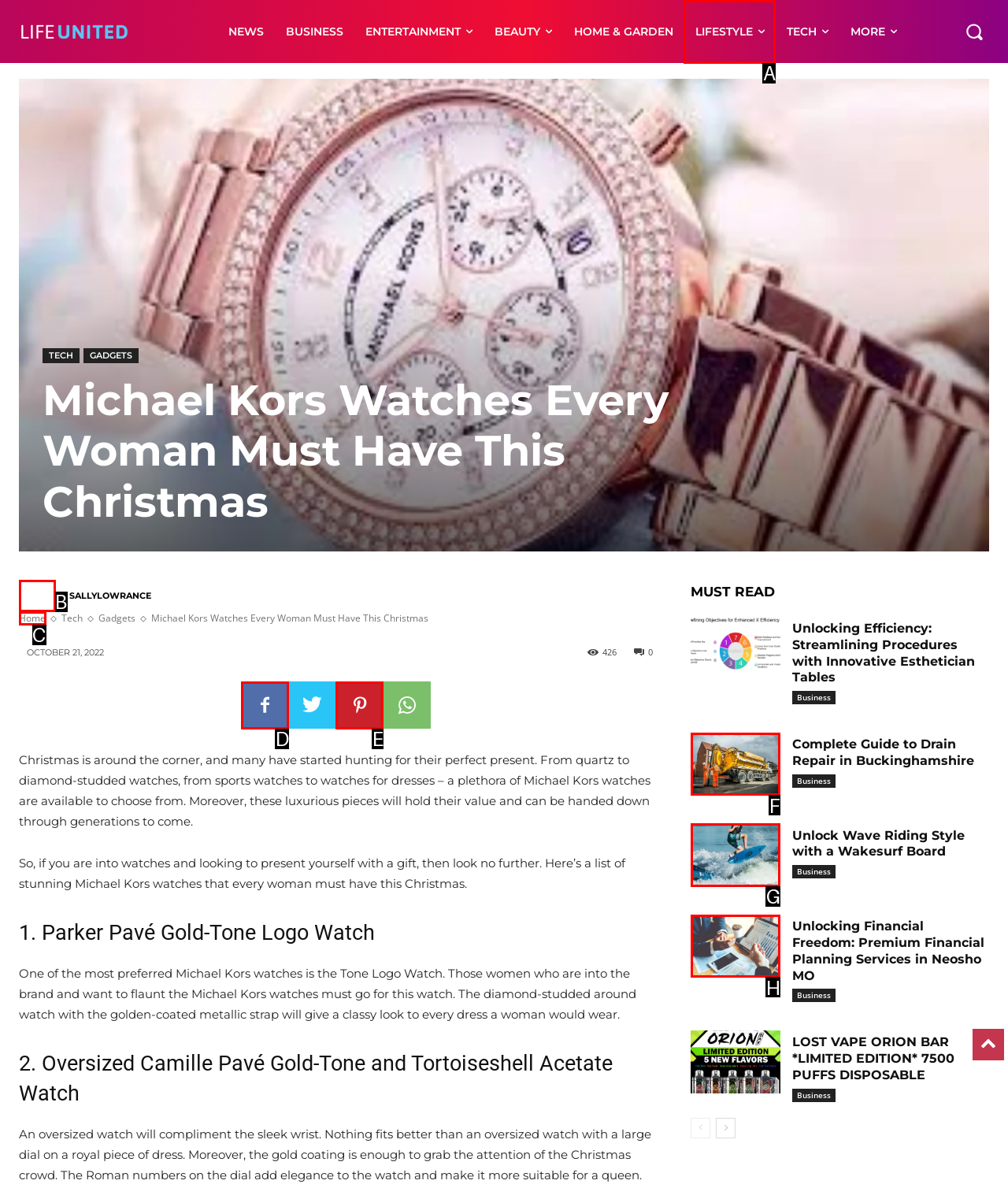Identify the HTML element that corresponds to the following description: parent_node: BY title="sallylowrance" Provide the letter of the best matching option.

B